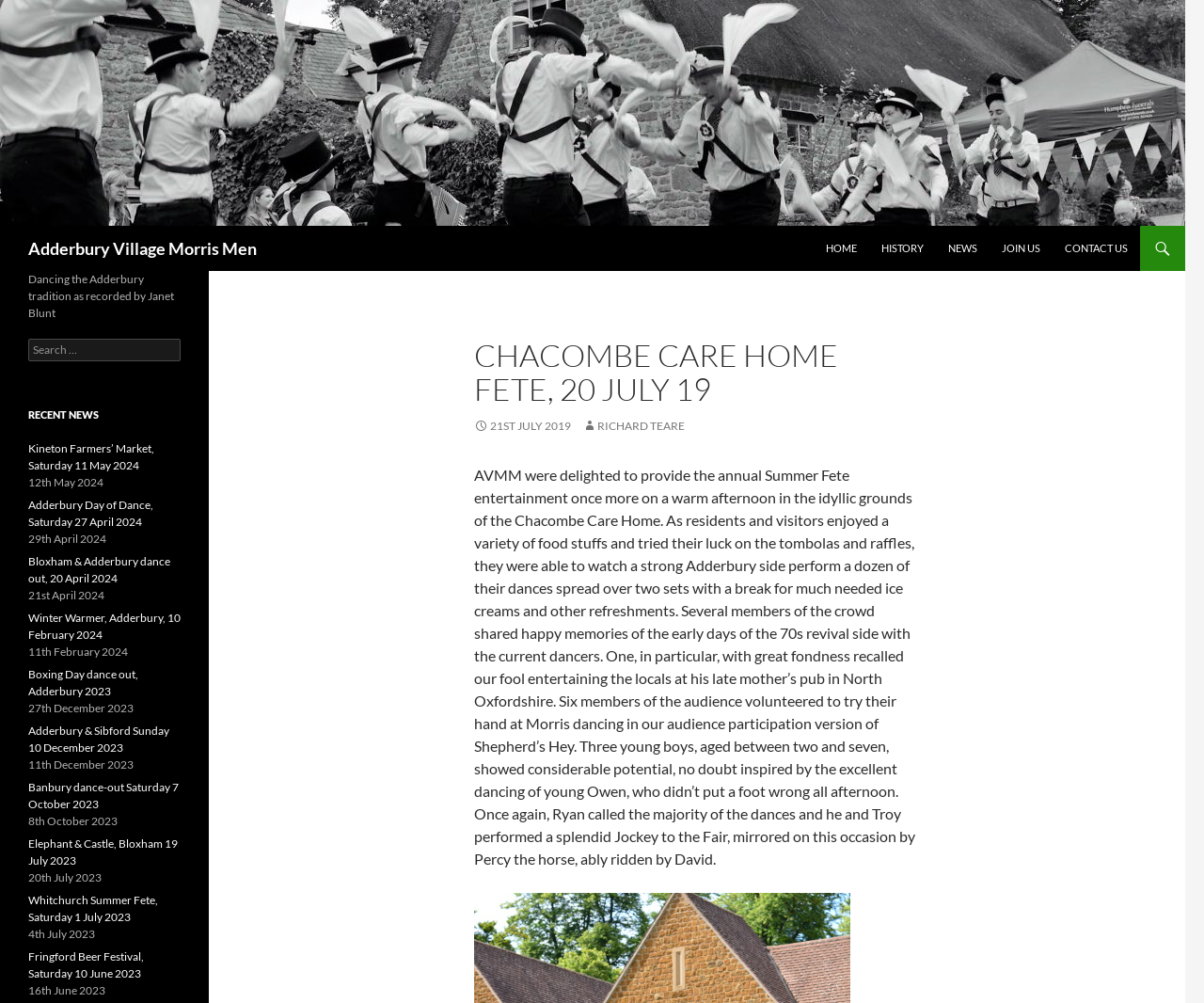Please provide the bounding box coordinates for the element that needs to be clicked to perform the following instruction: "Check out RECENT NEWS". The coordinates should be given as four float numbers between 0 and 1, i.e., [left, top, right, bottom].

[0.023, 0.405, 0.15, 0.422]